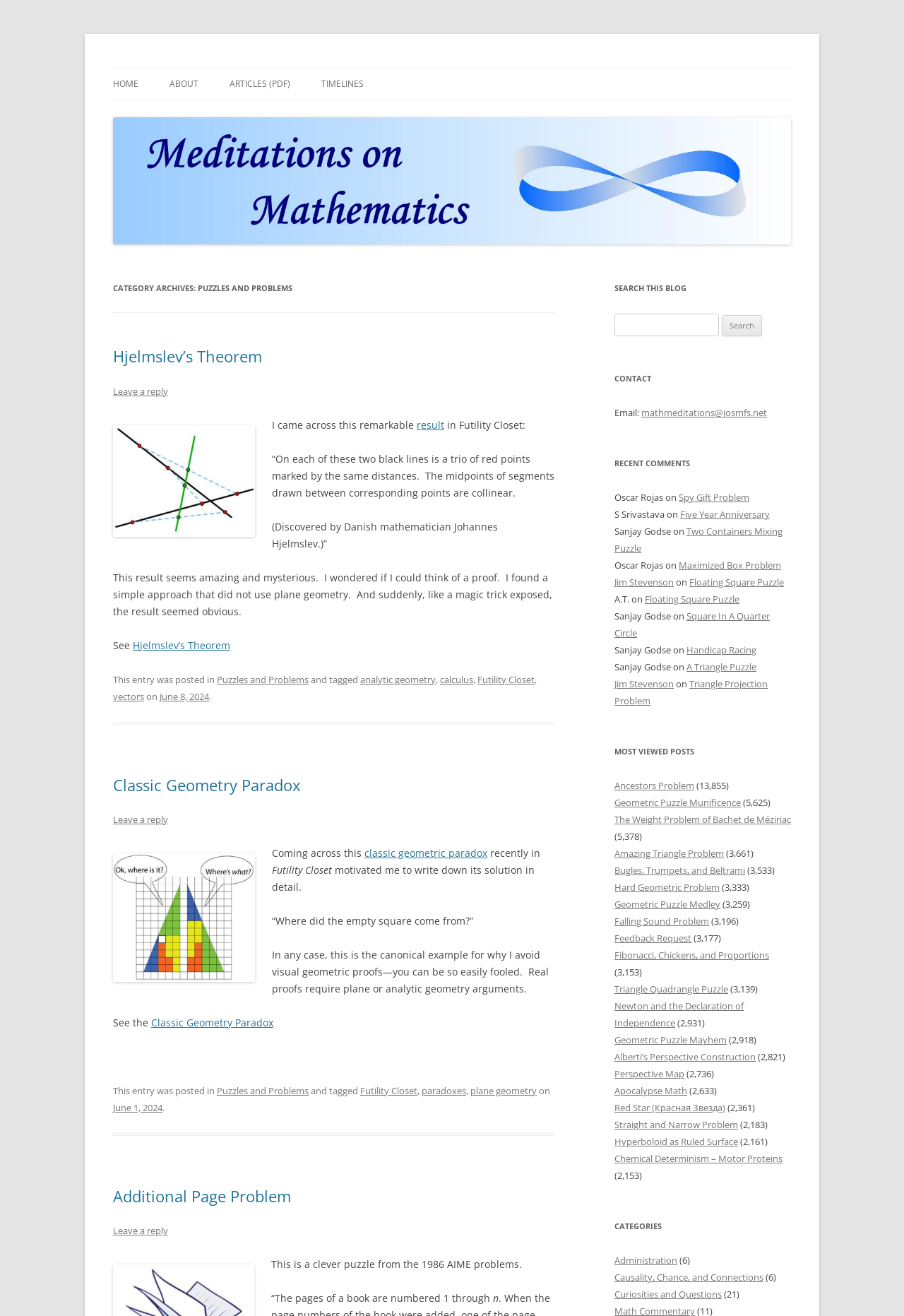What is the search function for?
Please provide a detailed answer to the question.

The search function is located in the sidebar of the webpage, and it allows users to search for specific content within the blog.